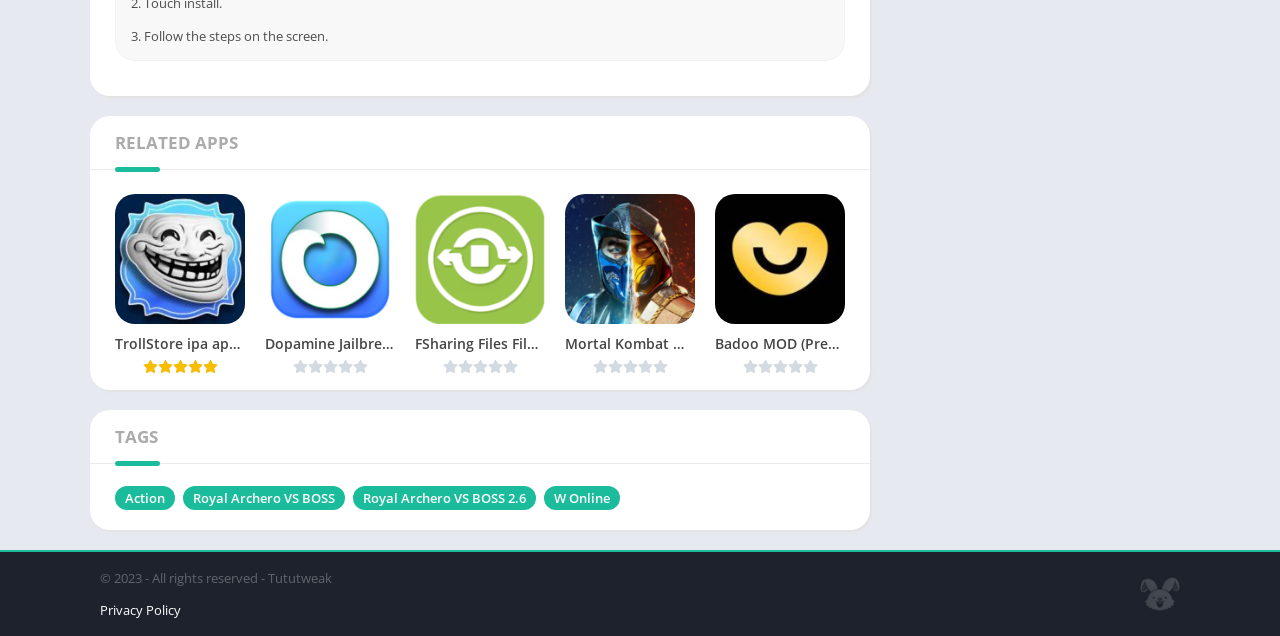Please identify the bounding box coordinates of the element on the webpage that should be clicked to follow this instruction: "View the 'Renion Residence Hotel' details". The bounding box coordinates should be given as four float numbers between 0 and 1, formatted as [left, top, right, bottom].

None